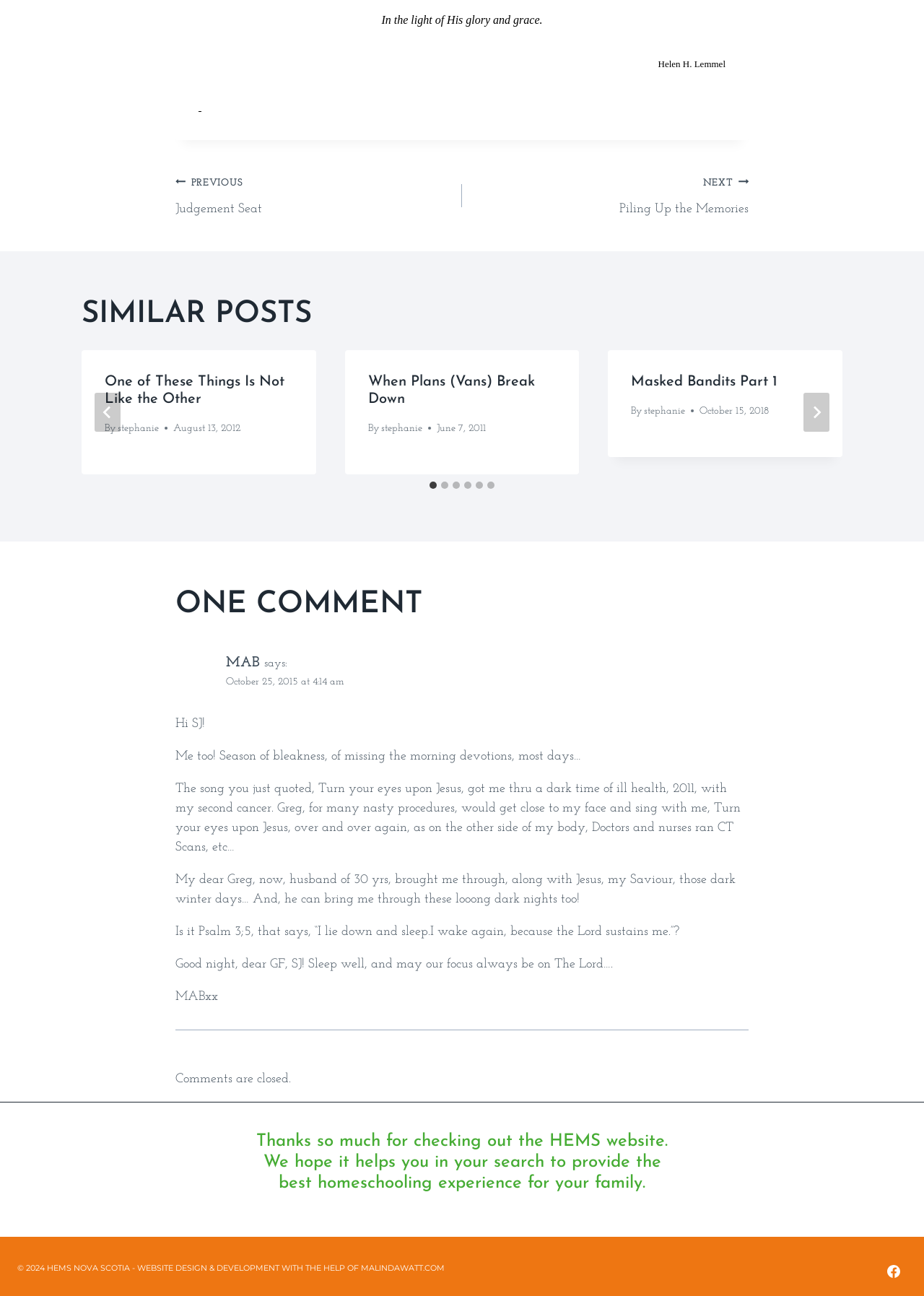Find the UI element described as: "Previous PreviousJudgement Seat" and predict its bounding box coordinates. Ensure the coordinates are four float numbers between 0 and 1, [left, top, right, bottom].

[0.19, 0.133, 0.5, 0.169]